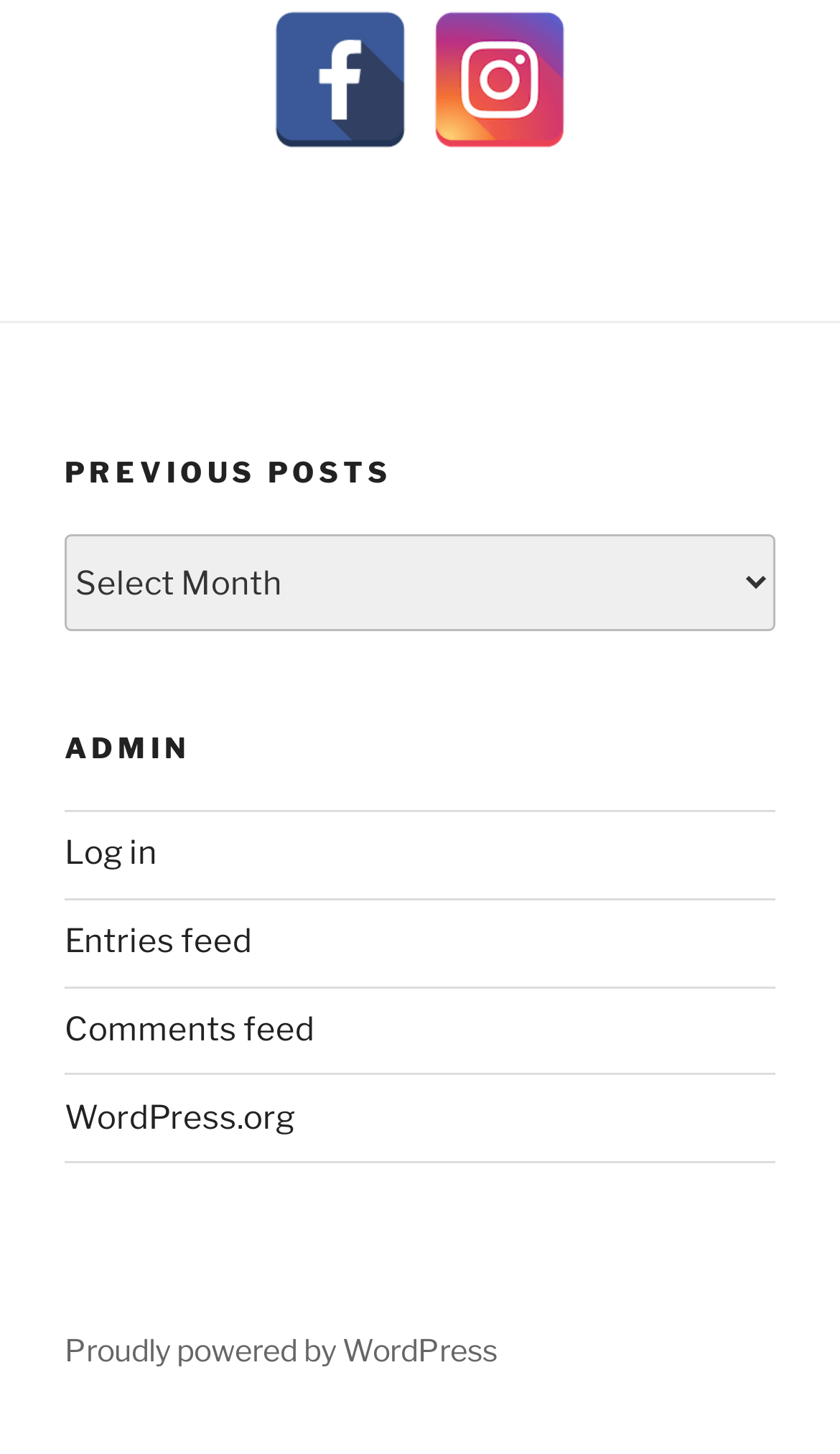Please identify the bounding box coordinates of the area I need to click to accomplish the following instruction: "log in".

[0.077, 0.574, 0.187, 0.6]